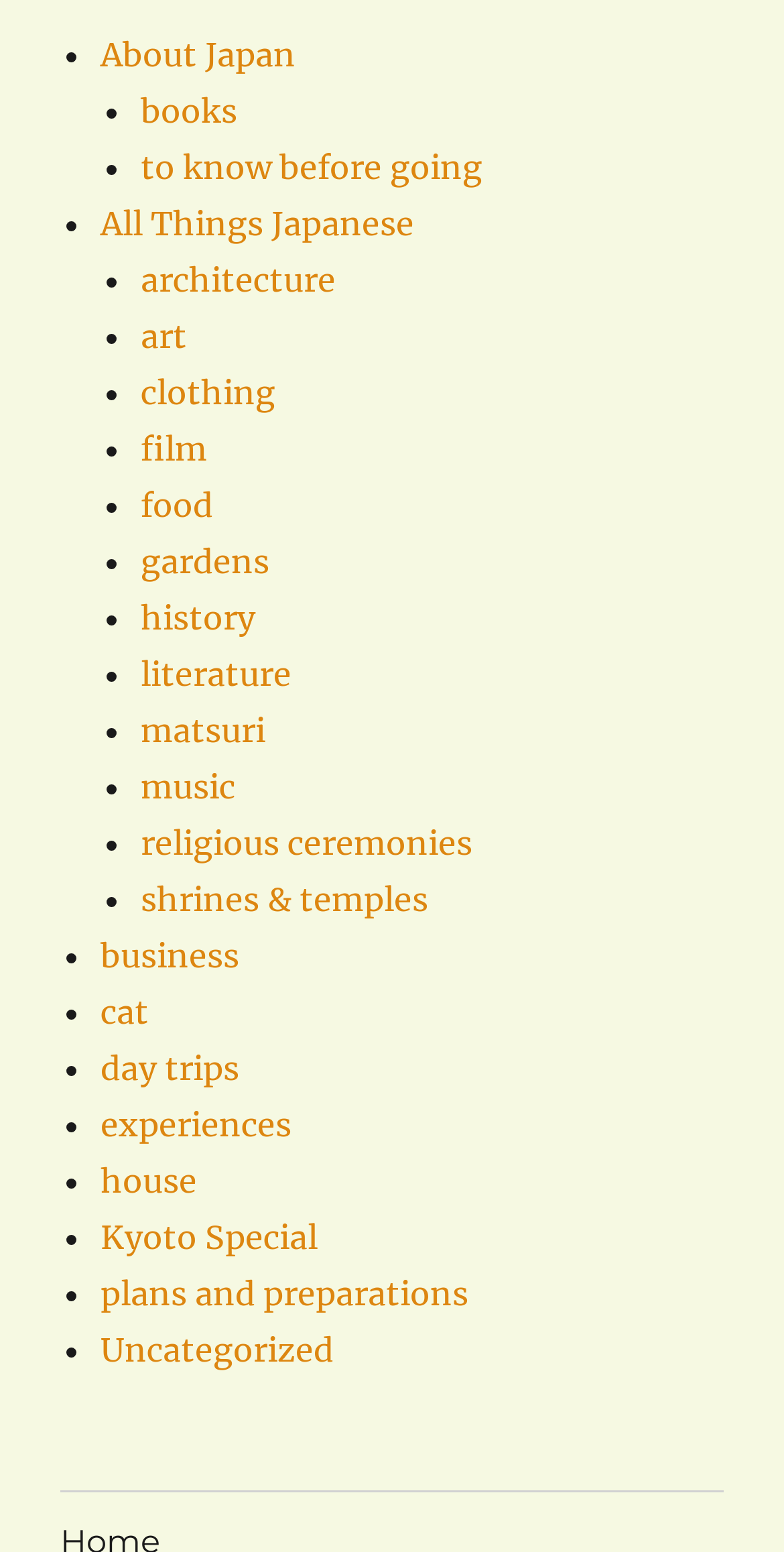Please determine the bounding box coordinates of the element to click on in order to accomplish the following task: "Learn about 'Japanese architecture'". Ensure the coordinates are four float numbers ranging from 0 to 1, i.e., [left, top, right, bottom].

[0.179, 0.167, 0.428, 0.193]